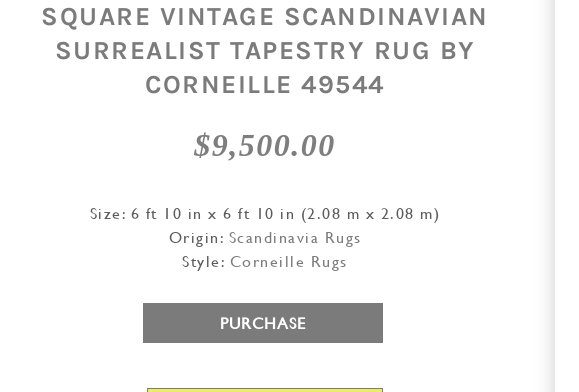Summarize the image with a detailed description that highlights all prominent details.

This image showcases a beautifully designed product listing for a **Square Vintage Scandinavian Surrealist Tapestry Rug**, crafted by the renowned artist Corneille, cataloged as item 49544. The rug is priced at **$9,500.00** and has dimensions of **6 ft 10 in x 6 ft 10 in** (approximately **2.08 m x 2.08 m**). 

The listing highlights the rug’s origin from **Scandinavia** and indicates its style as **Corneille Rugs**. A prominent **"PURCHASE"** button invites potential buyers to acquire this exquisite piece, emphasizing its artistic value and unique design, characteristic of mid-century surrealist aesthetics. The overall presentation communicates elegance, ideal for collectors and enthusiasts of vintage decor.